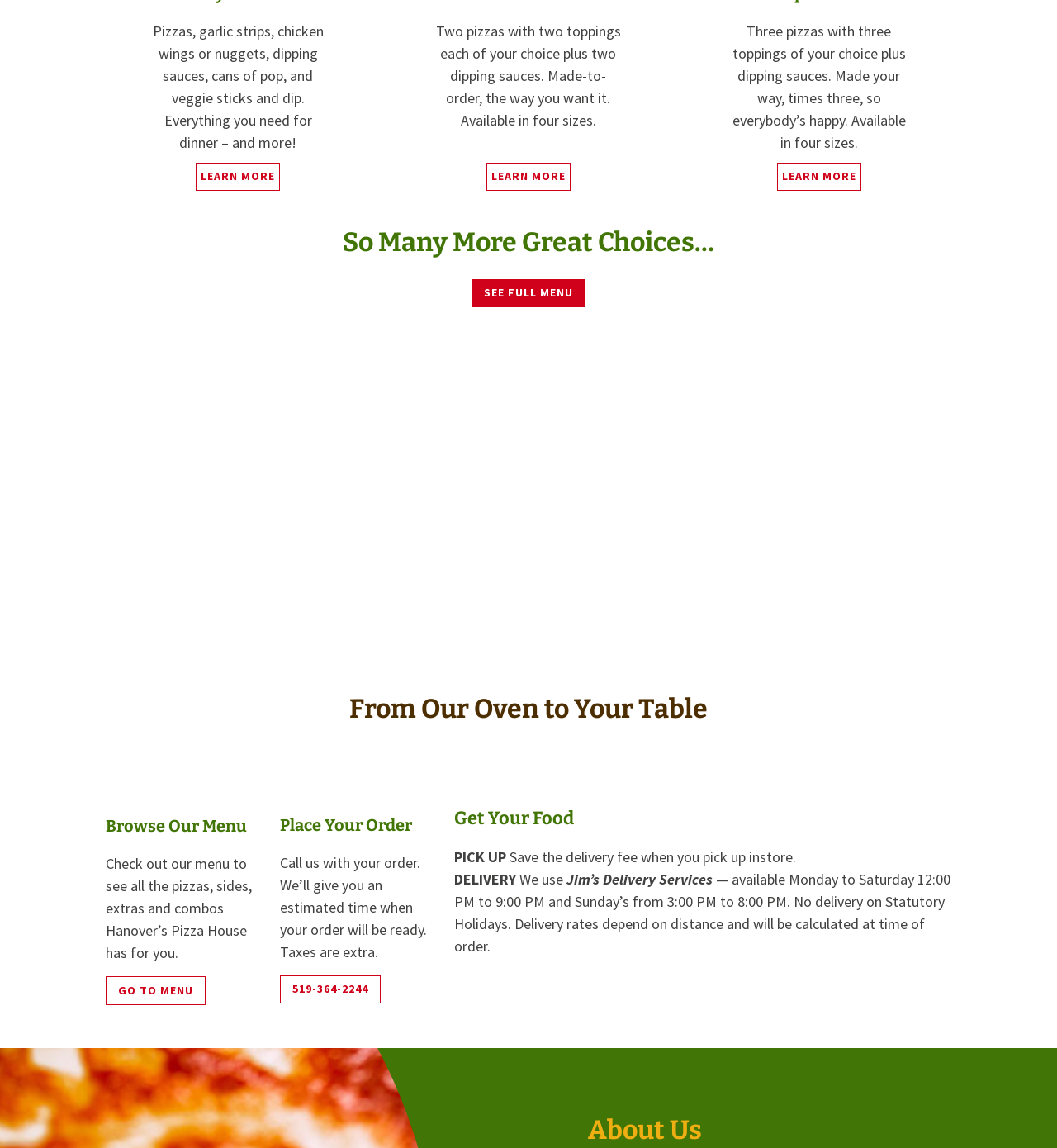How many sizes are the pizzas available in?
Please answer using one word or phrase, based on the screenshot.

Four